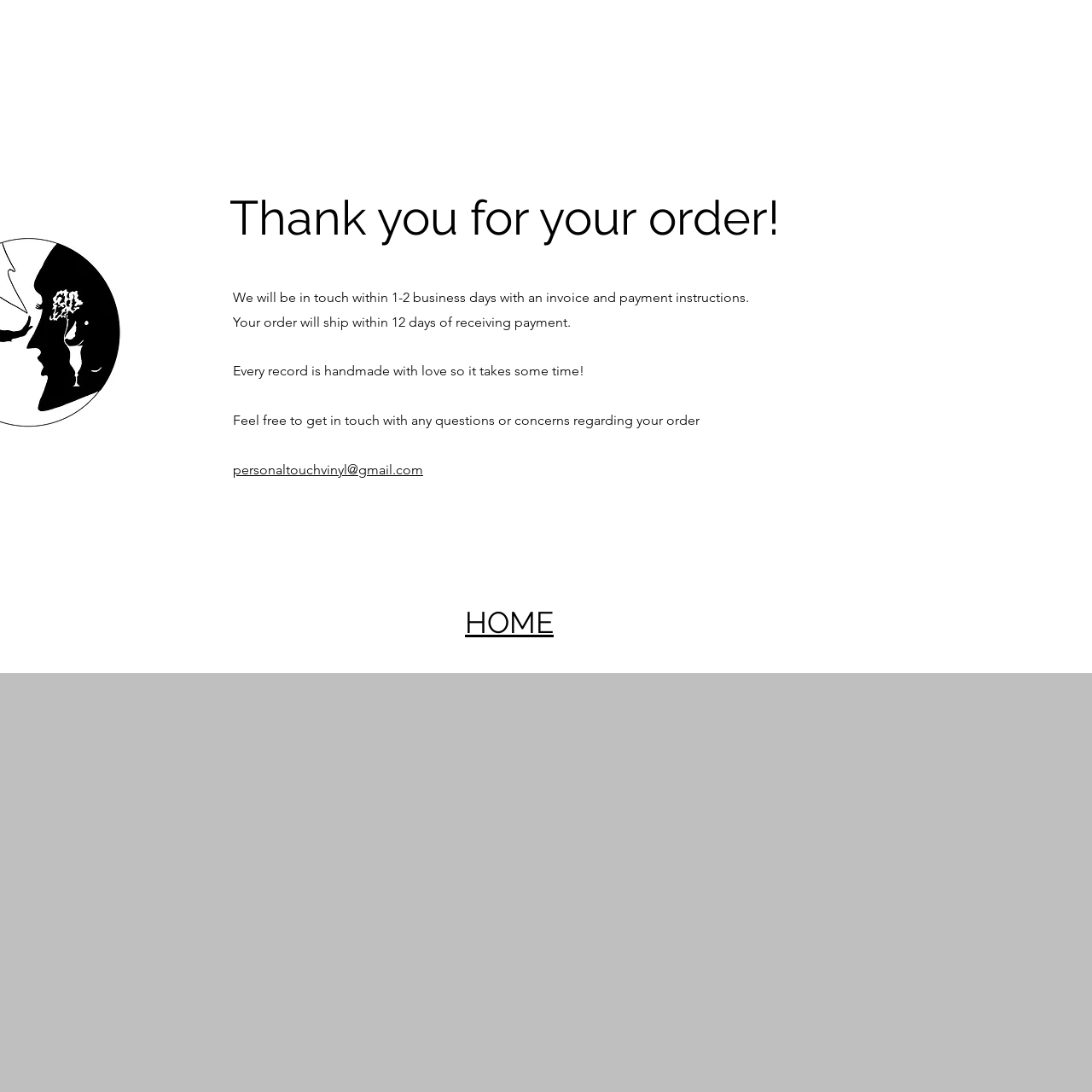Answer the question with a brief word or phrase:
What is the reason for the delay in shipping?

Handmade records